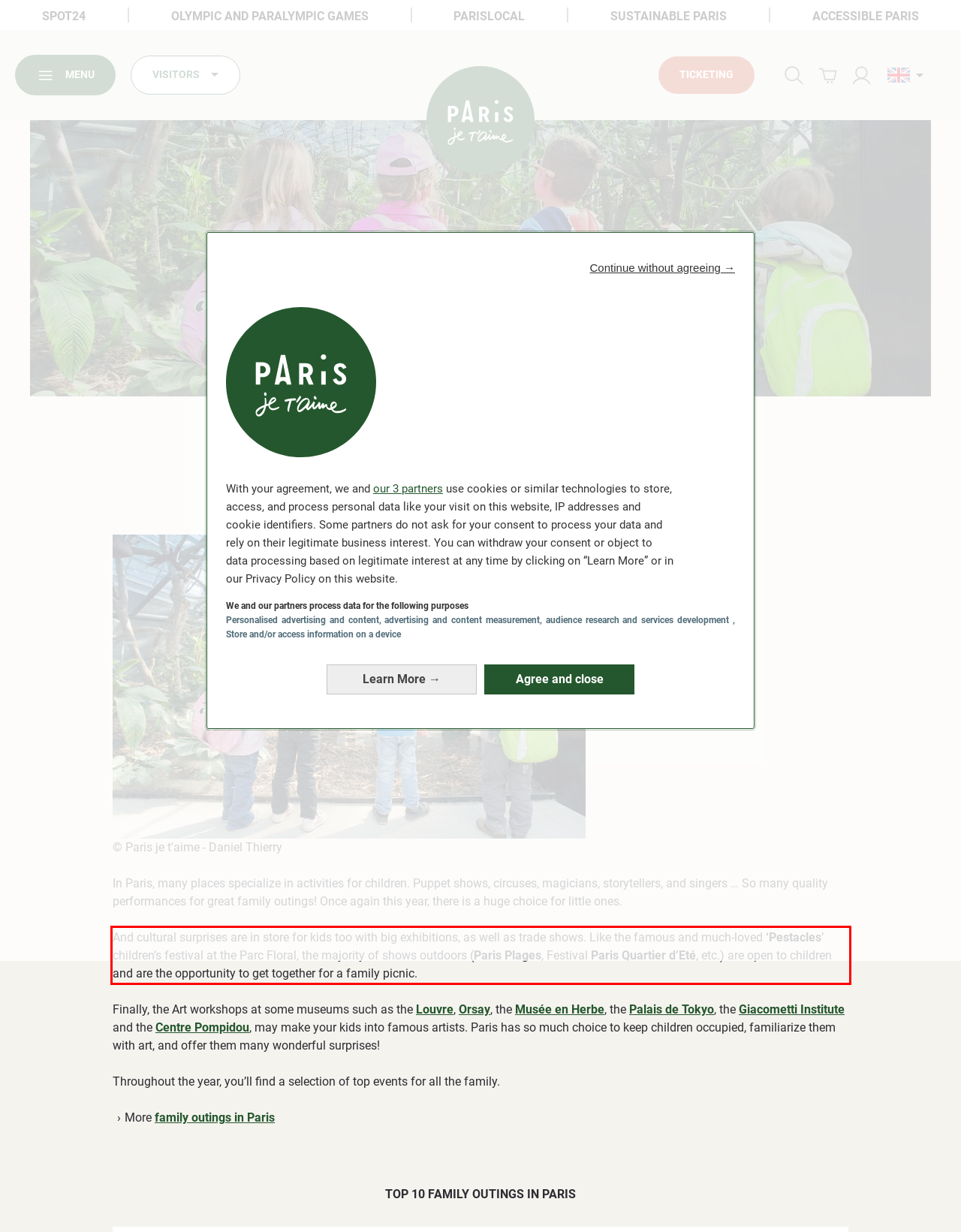Please examine the webpage screenshot and extract the text within the red bounding box using OCR.

And cultural surprises are in store for kids too with big exhibitions, as well as trade shows. Like the famous and much-loved ‘Pestacles’ children’s festival at the Parc Floral, the majority of shows outdoors (Paris Plages, Festival Paris Quartier d’Eté, etc.) are open to children and are the opportunity to get together for a family picnic.